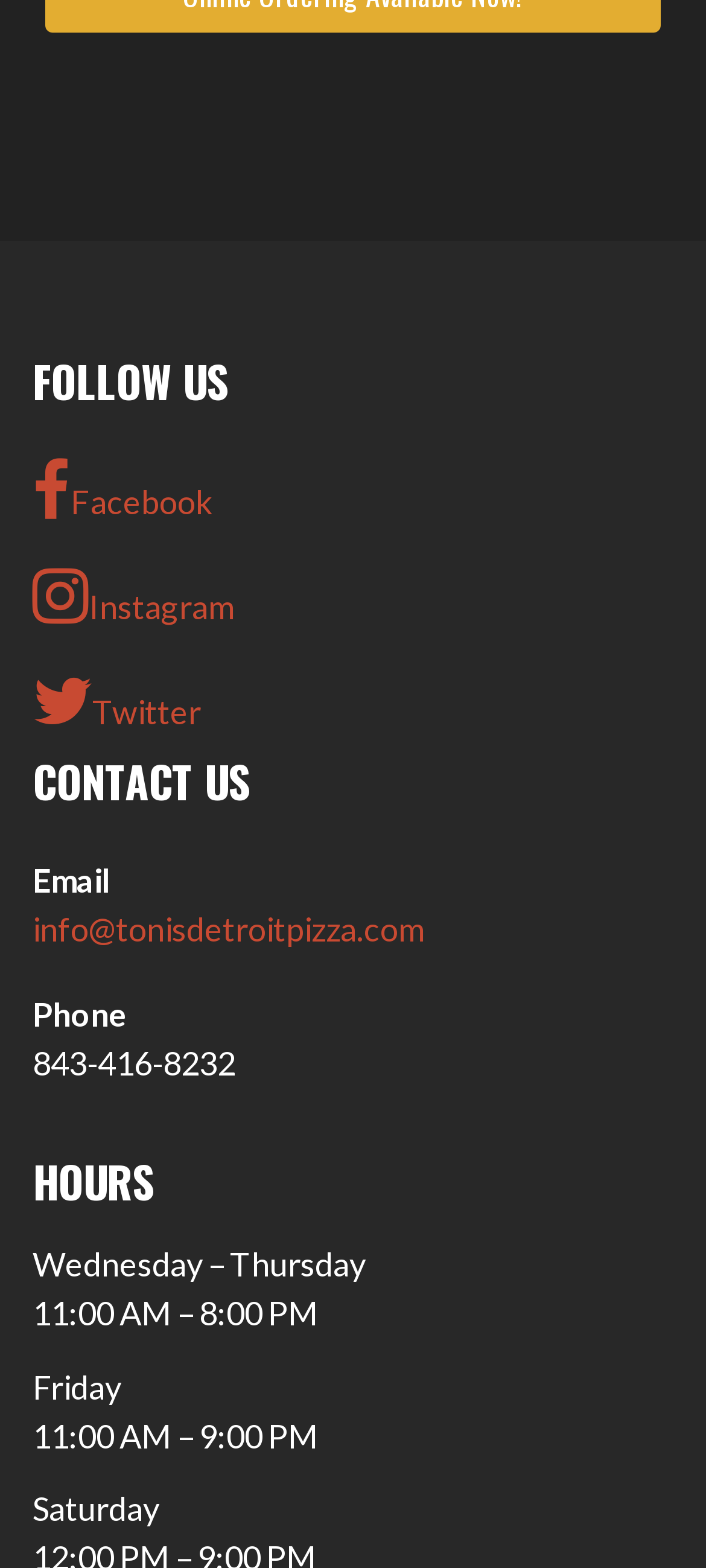How many days of the week are listed in the hours section?
Please answer the question with as much detail and depth as you can.

I counted the days of the week listed in the 'HOURS' section, which are Wednesday, Thursday, Friday, and Saturday, making a total of 4 days.